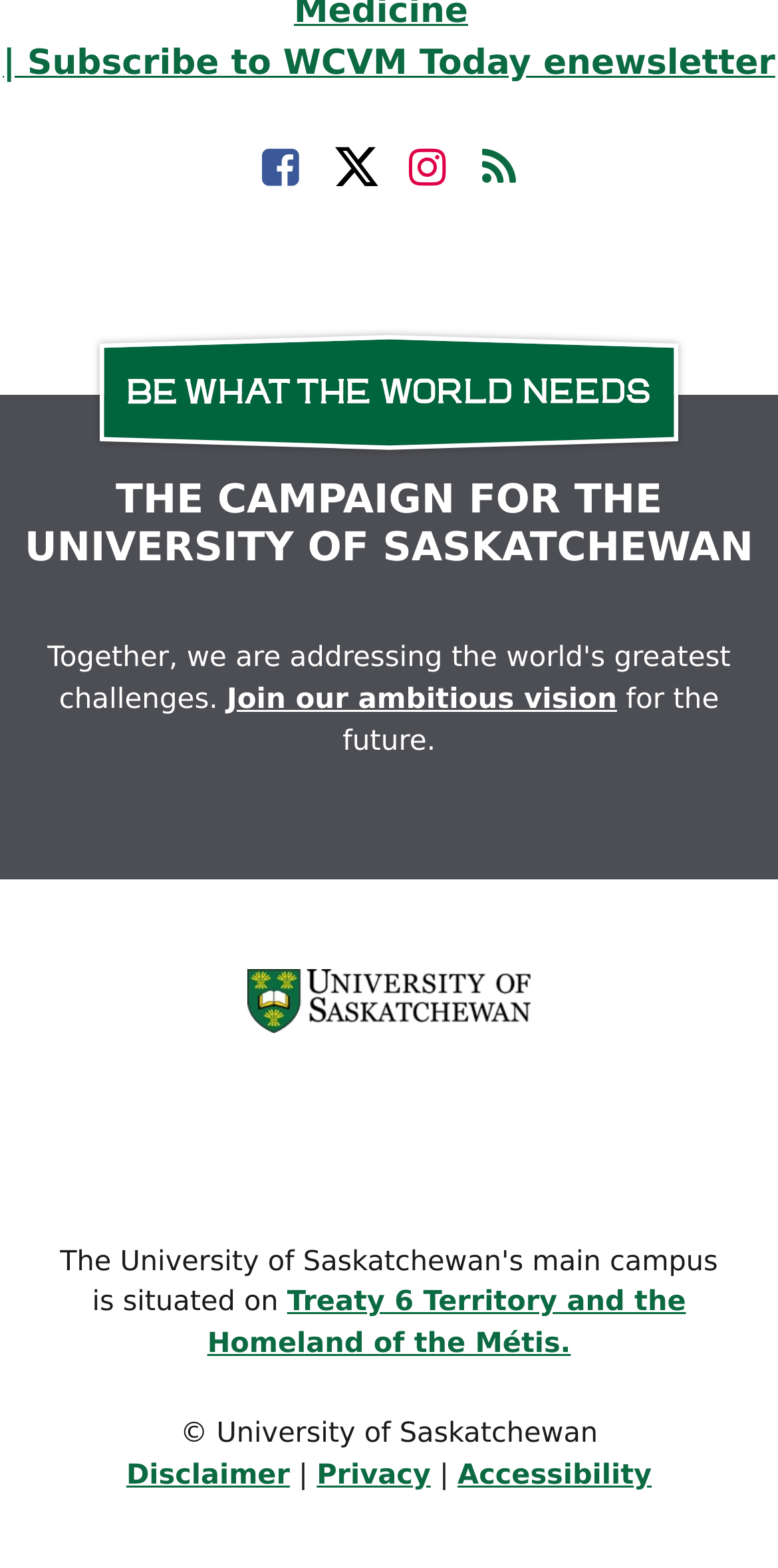What is the copyright holder of the webpage?
Please answer using one word or phrase, based on the screenshot.

University of Saskatchewan